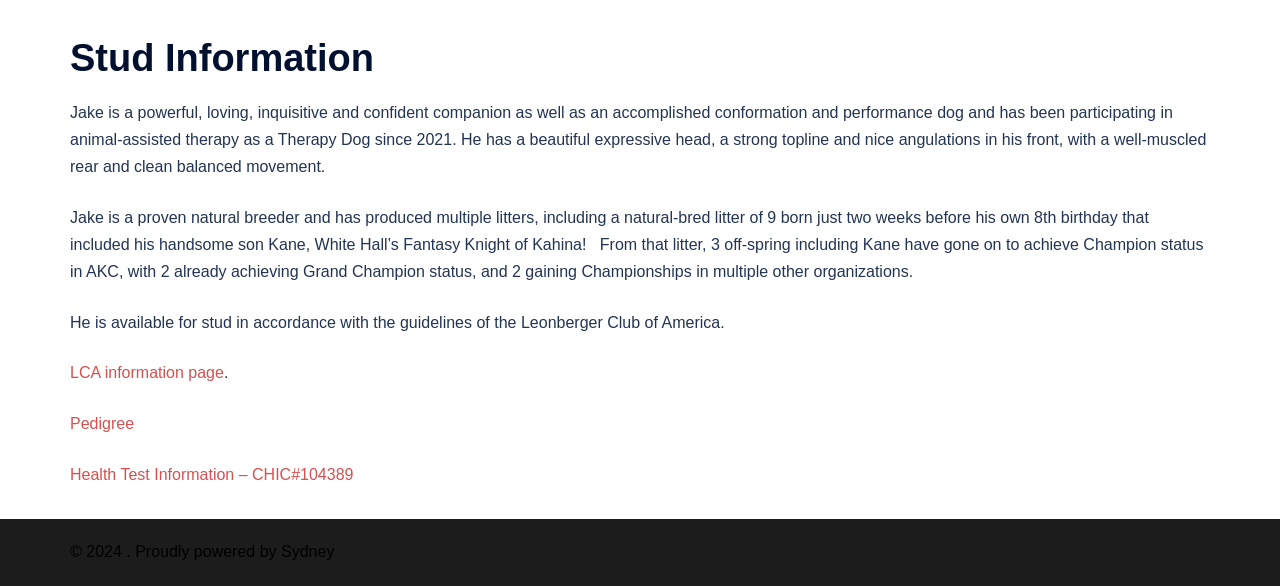Extract the bounding box coordinates for the UI element described as: "Sydney".

[0.22, 0.927, 0.261, 0.956]